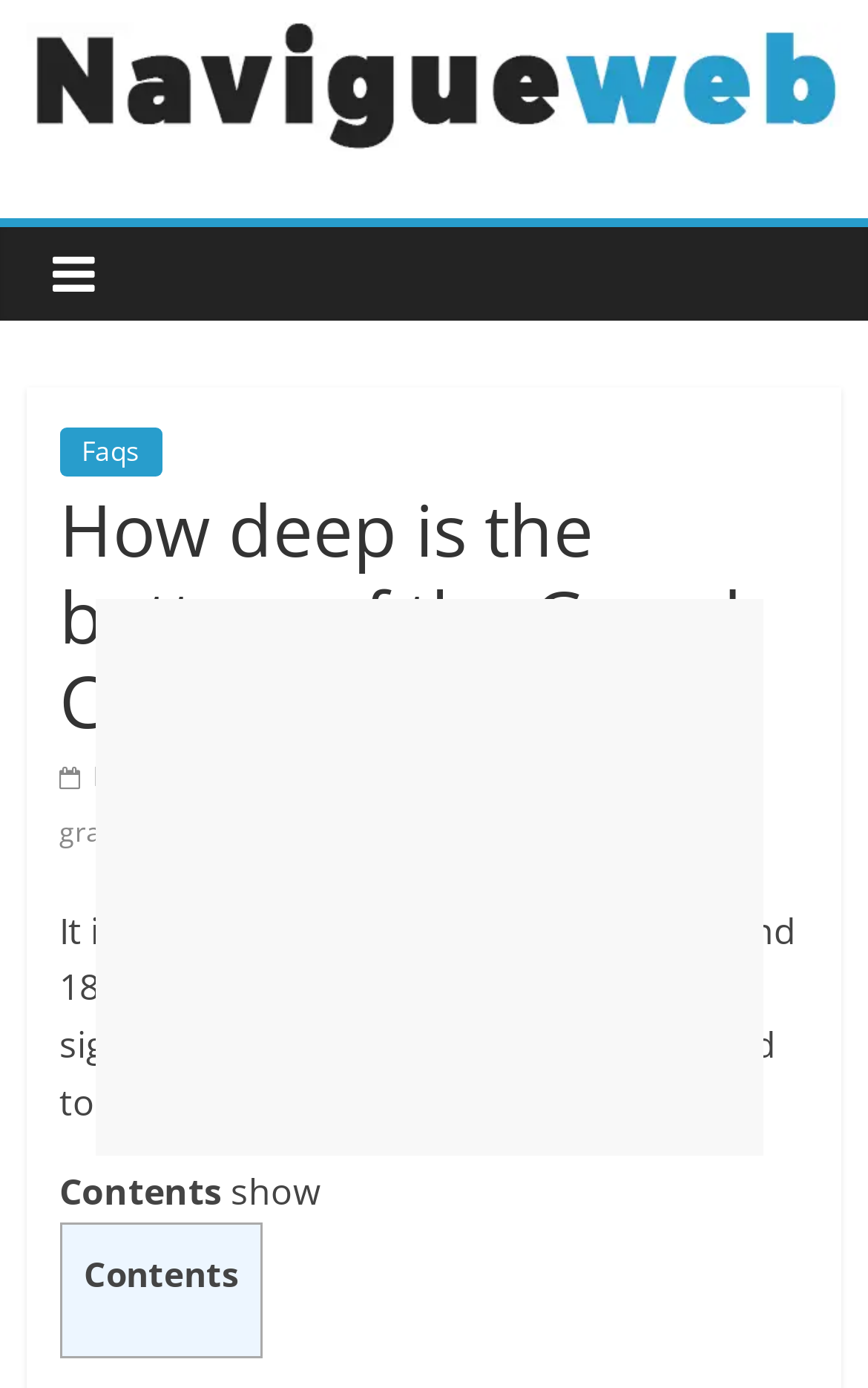What are the keywords related to the Grand Canyon?
Using the visual information, answer the question in a single word or phrase.

bottom, canyon, grand